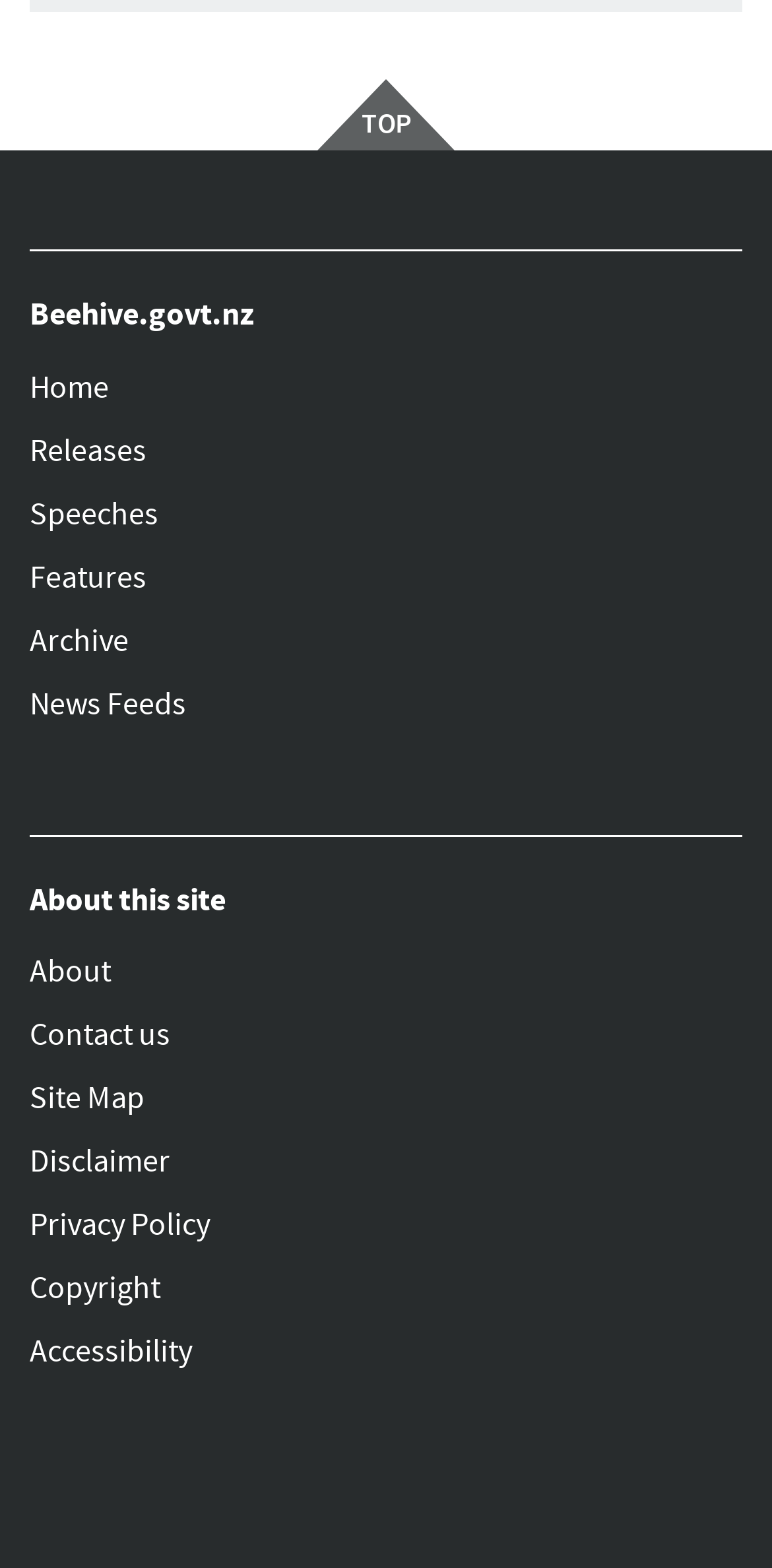Please specify the bounding box coordinates of the element that should be clicked to execute the given instruction: 'learn about the site'. Ensure the coordinates are four float numbers between 0 and 1, expressed as [left, top, right, bottom].

[0.038, 0.6, 0.962, 0.64]